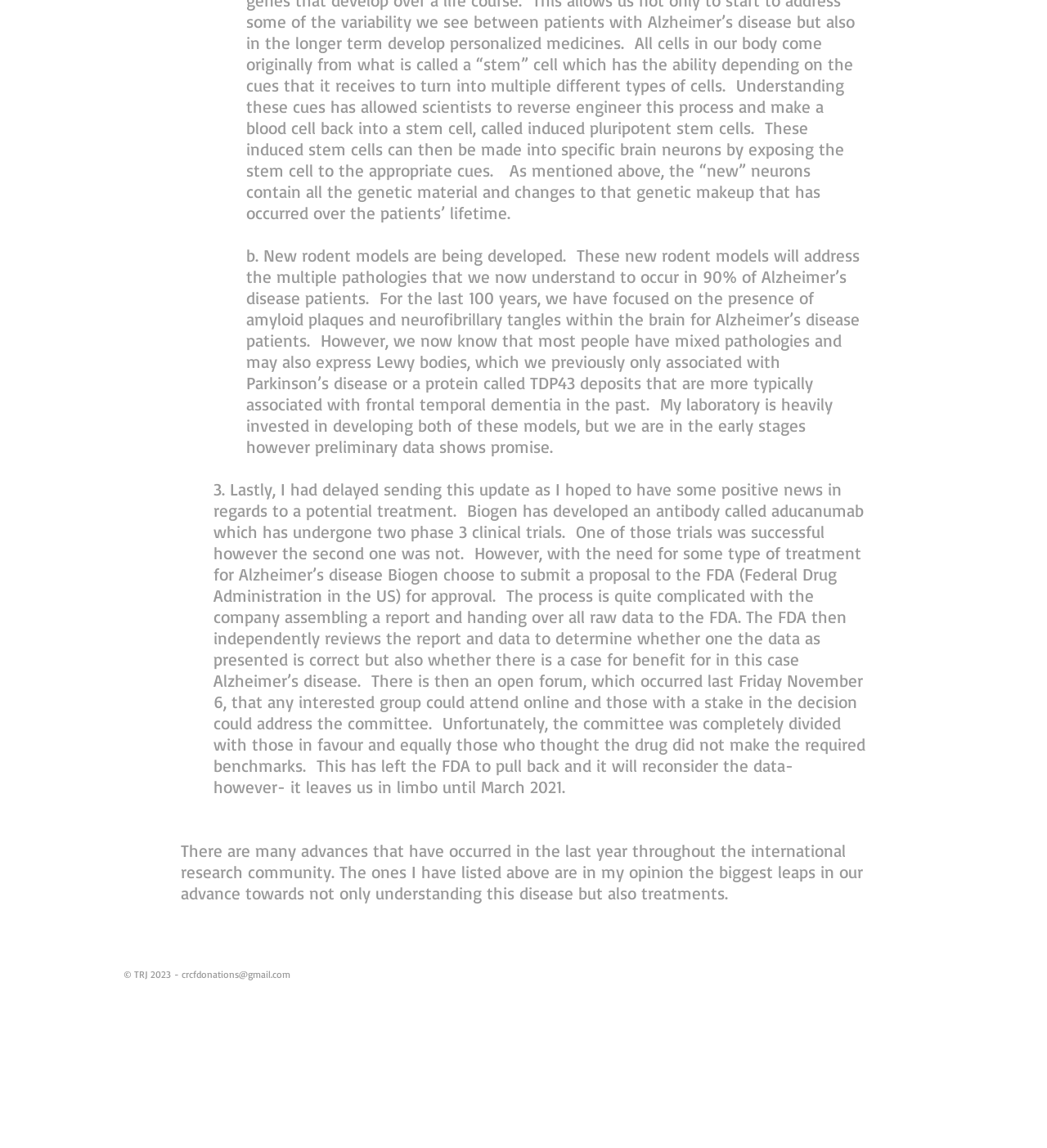Answer briefly with one word or phrase:
What is the copyright year mentioned on the webpage?

2023